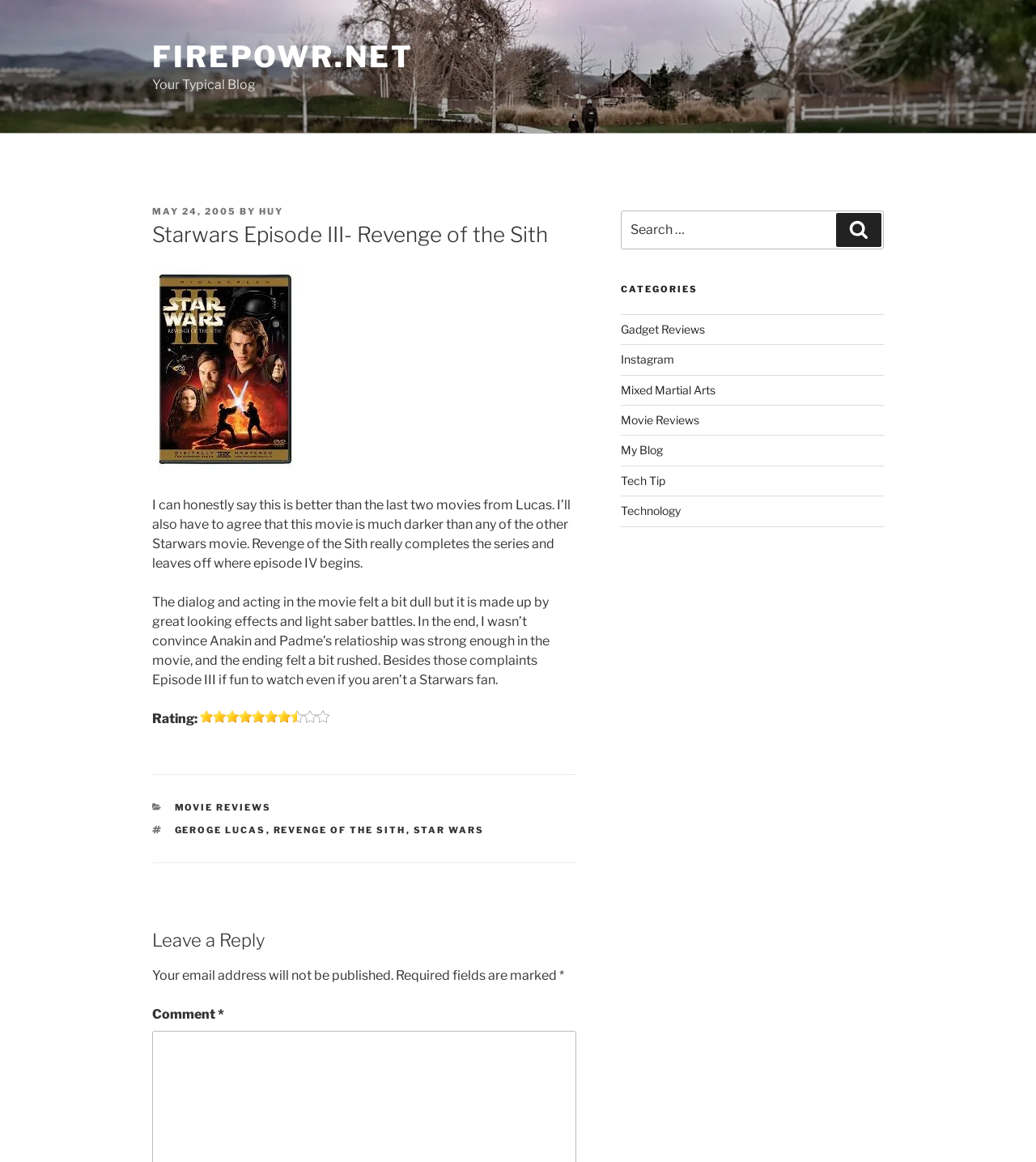Provide a short, one-word or phrase answer to the question below:
What is the name of the blogger?

HUY